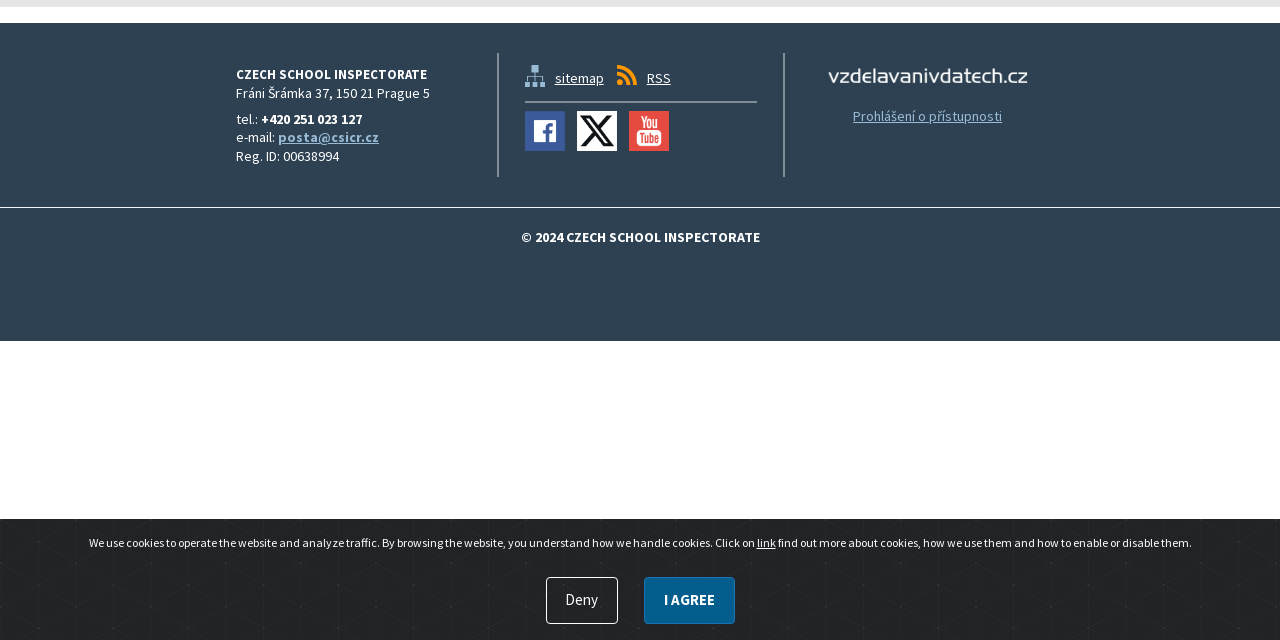Find and provide the bounding box coordinates for the UI element described with: "Facebook".

[0.41, 0.174, 0.441, 0.237]